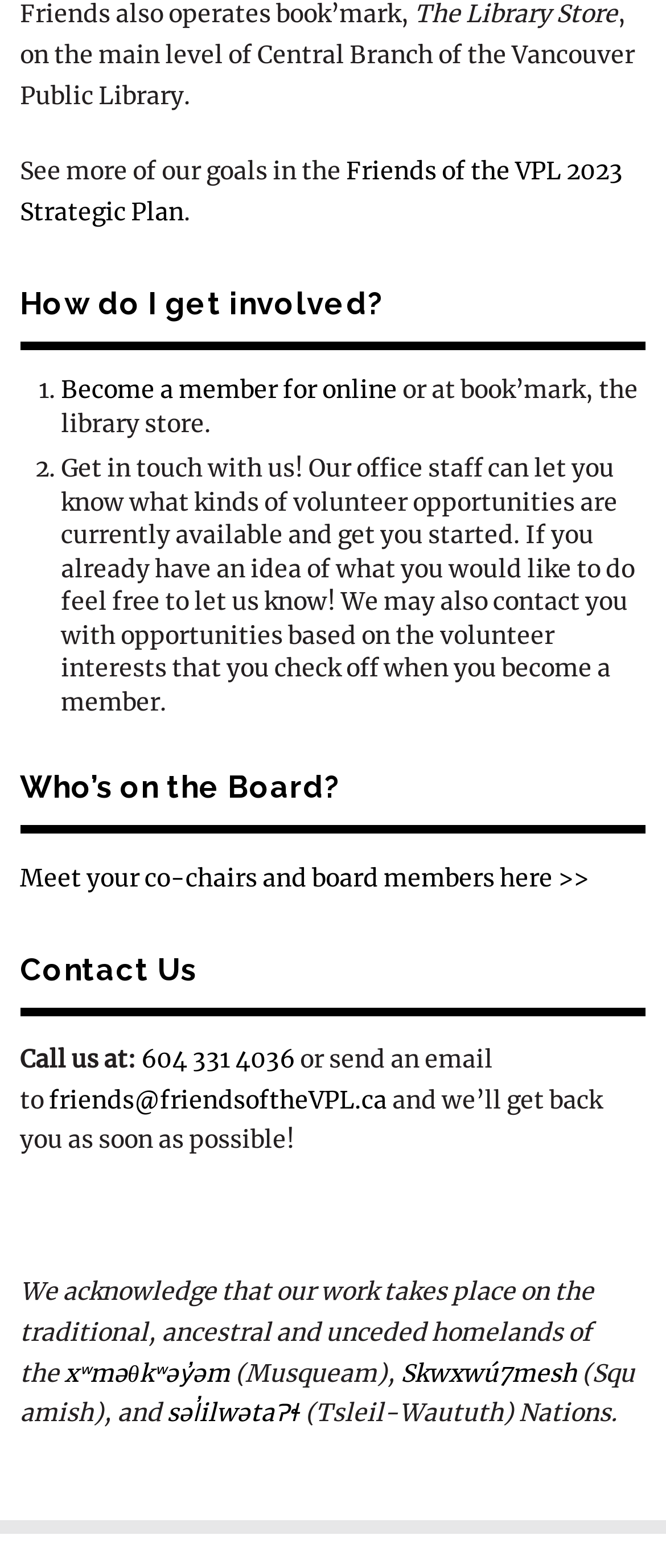Pinpoint the bounding box coordinates of the element that must be clicked to accomplish the following instruction: "Click to view the Friends of the VPL 2023 Strategic Plan". The coordinates should be in the format of four float numbers between 0 and 1, i.e., [left, top, right, bottom].

[0.03, 0.099, 0.935, 0.145]